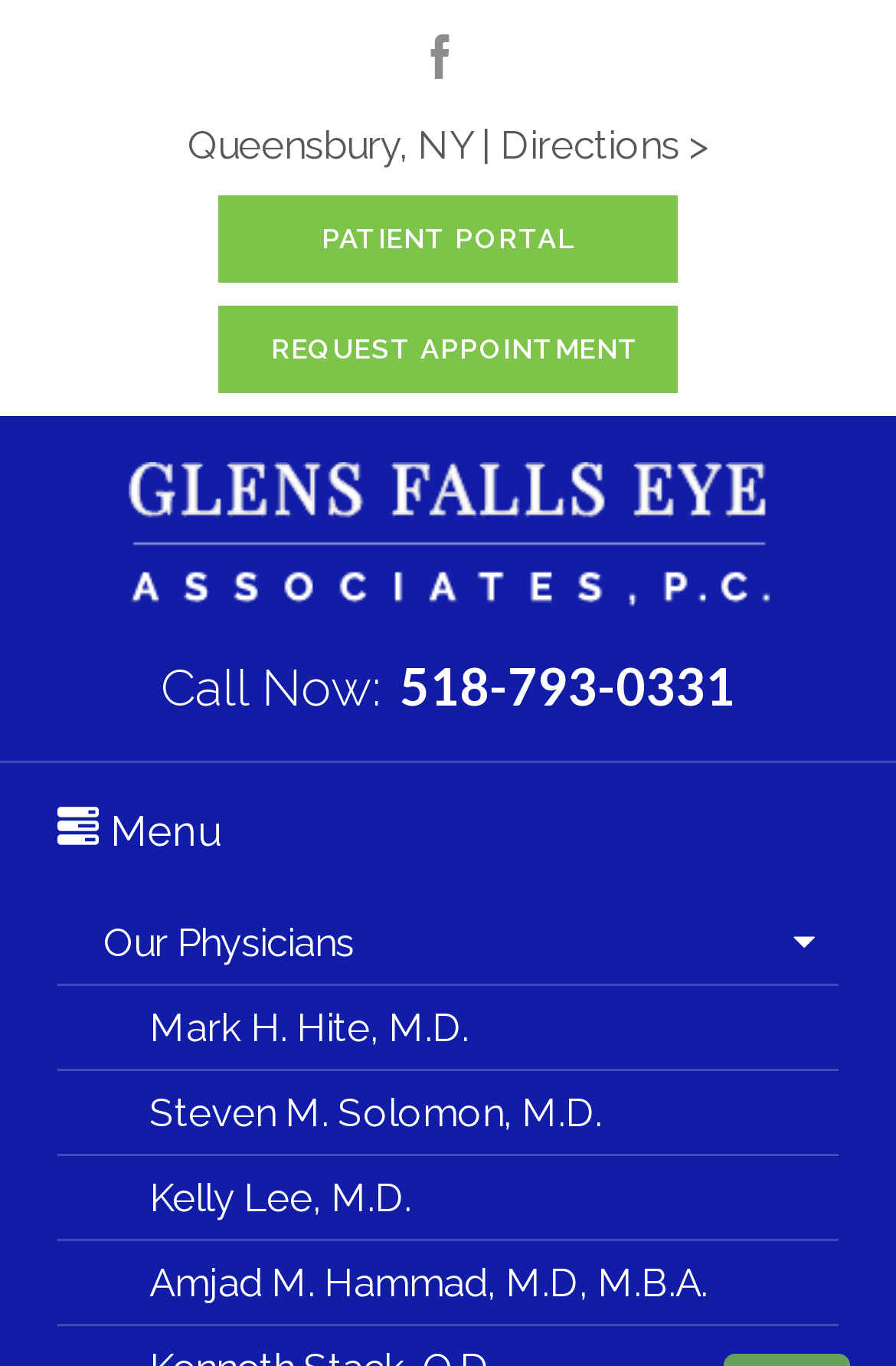What is the name of the eye care center?
Give a detailed and exhaustive answer to the question.

I found the name of the eye care center by looking at the link with the image and the text 'Glens Falls Eye Associates, PC'.